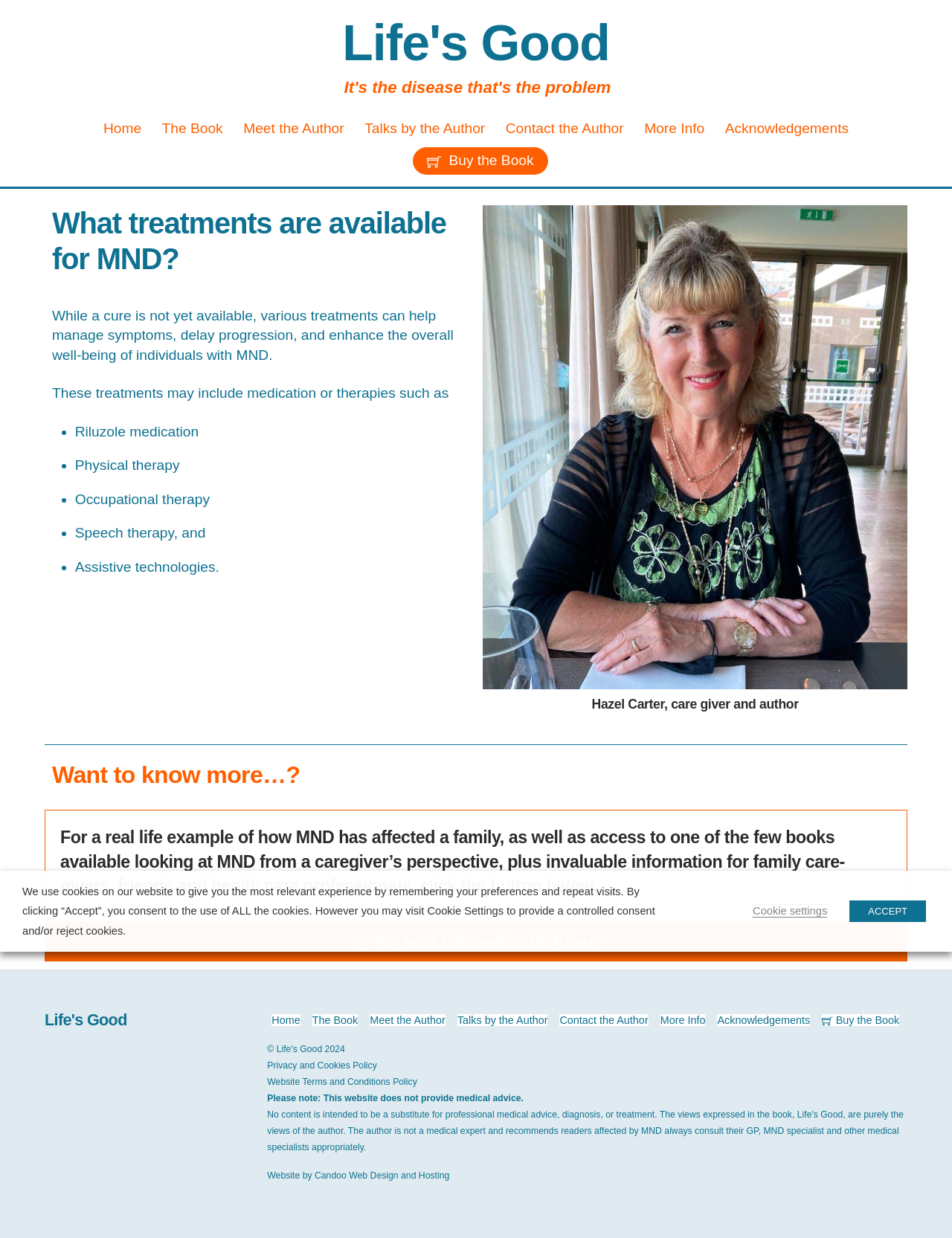Identify and provide the title of the webpage.

What treatments are available for MND?